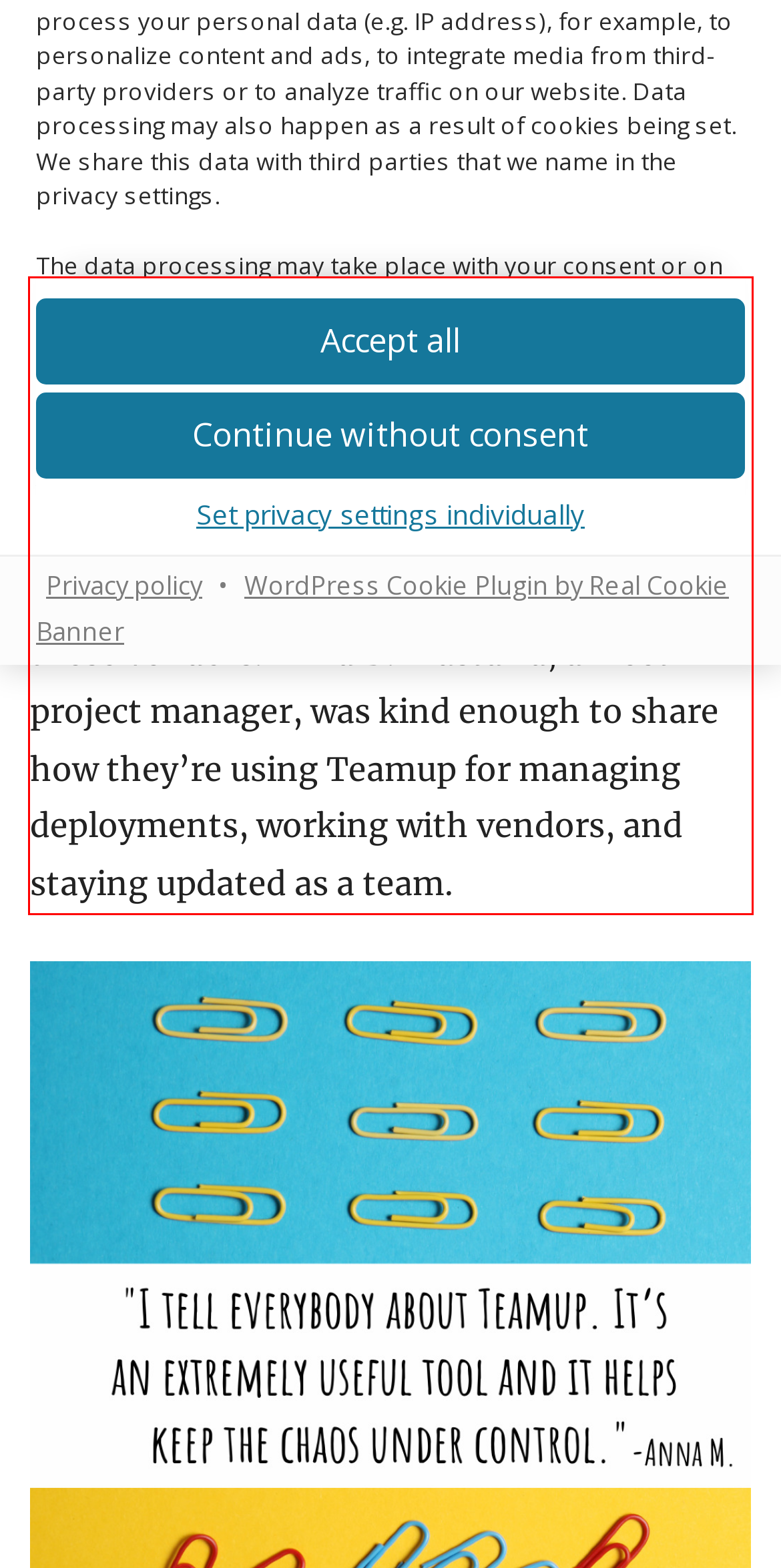Please identify and extract the text from the UI element that is surrounded by a red bounding box in the provided webpage screenshot.

ProLogic ITS handles strategy, planning, and delivery of information technology solutions for different sectors. Since their services involve working with vendors for different parts of each customized solution, they need efficient and secure ways to collaborate with these vendors. Anna D. Mustaffa, a Fleet project manager, was kind enough to share how they’re using Teamup for managing deployments, working with vendors, and staying updated as a team.